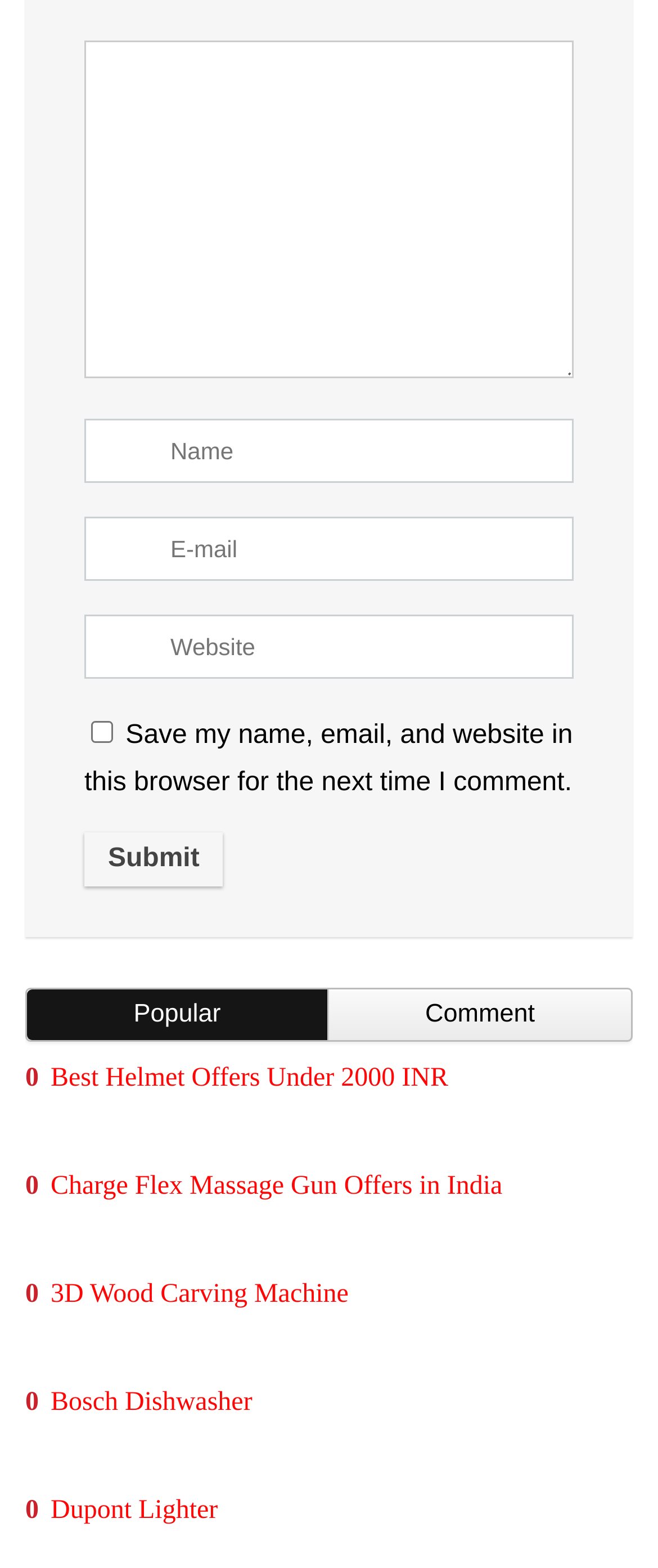Use a single word or phrase to answer the question: What is the position of the 'Submit' button?

Below the textboxes